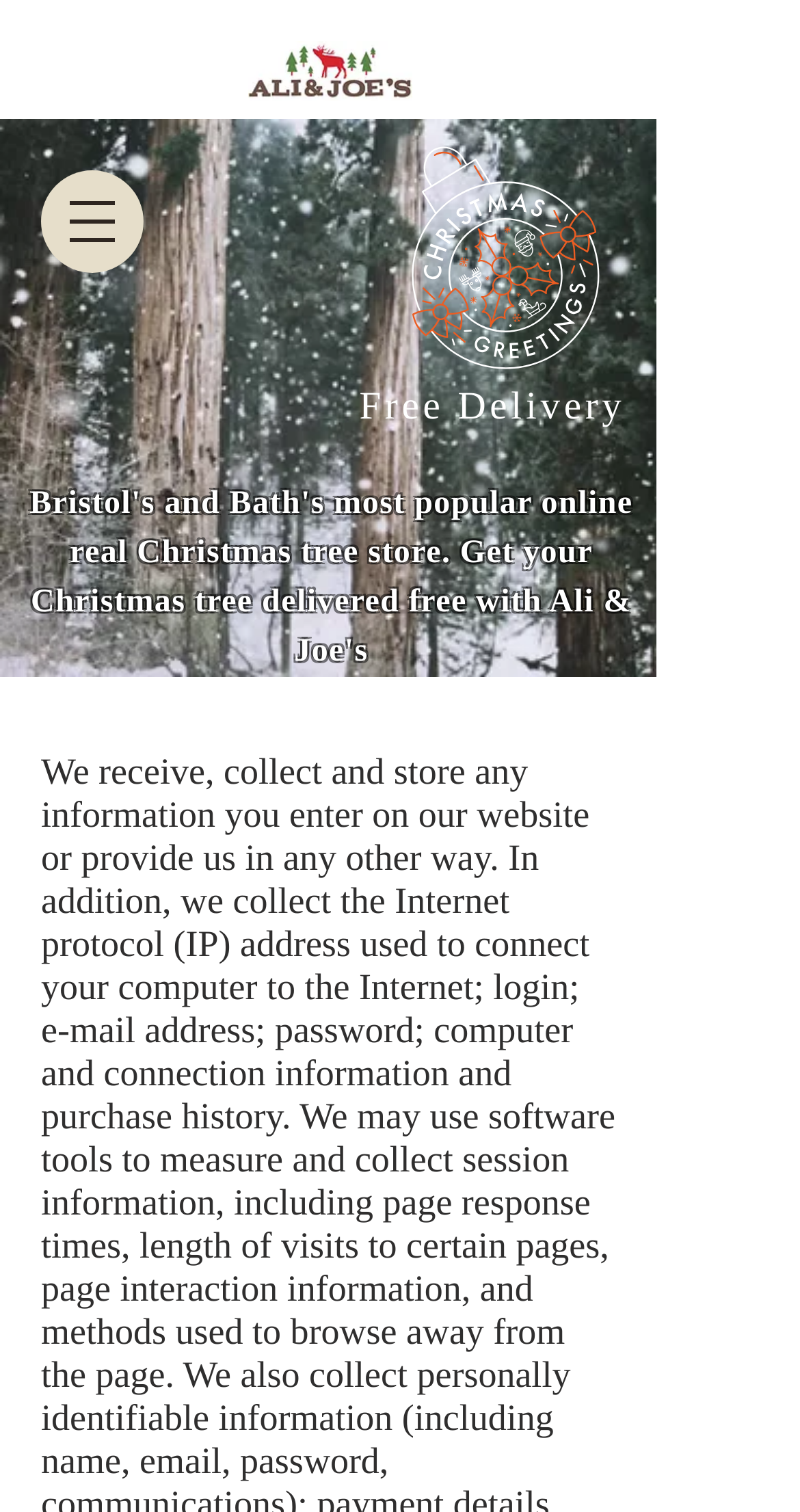Offer a meticulous description of the webpage's structure and content.

The webpage appears to be the terms and conditions and privacy policy page of Ali & Joe's Christmas Trees, a company based in Bristol. At the top left of the page, there is the company's logo, which is an image with a link to the homepage. 

Below the logo, there is a button to open the navigation menu. On the right side of the page, there is a large image with a Christmas greeting from Ali and Joe's. 

The main content of the page is divided into sections, with two headings. The first heading, "Free Delivery", is located at the top center of the page. The second heading, which describes the company as Bristol's and Bath's most popular online real Christmas tree store, is located below the first heading, spanning across the width of the page.